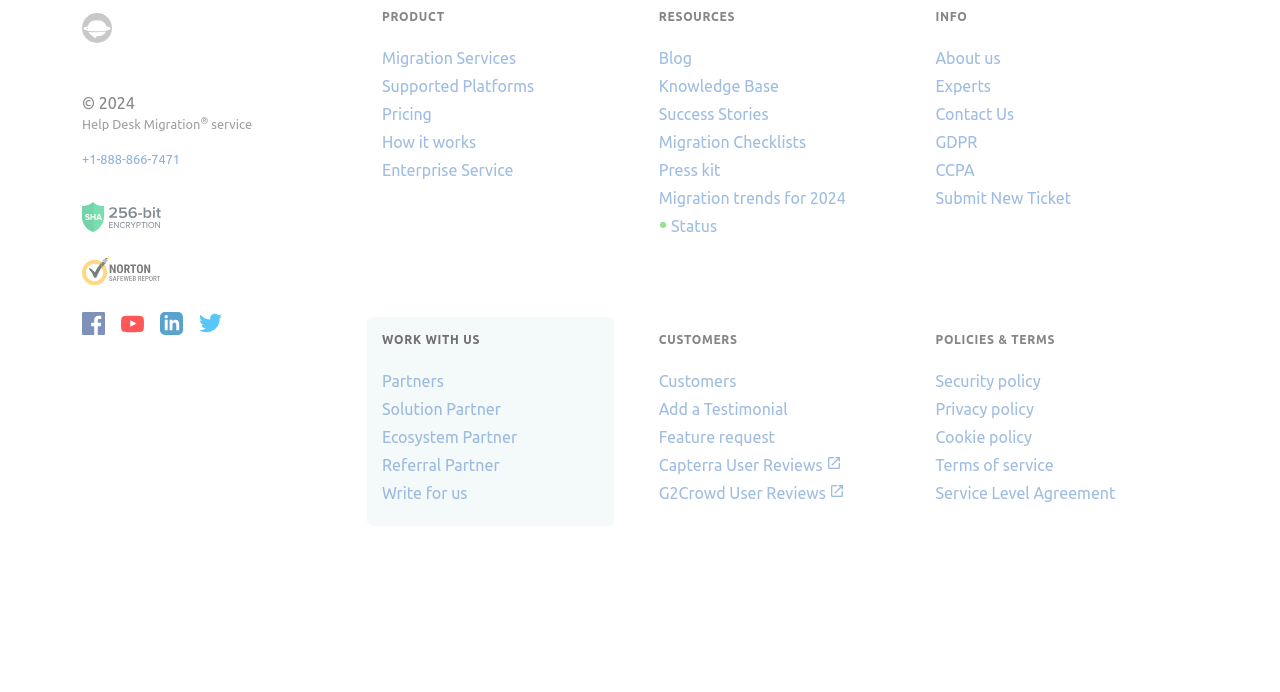Provide a short, one-word or phrase answer to the question below:
What social media platforms are linked on the webpage?

Facebook, Linkedin, Twitter